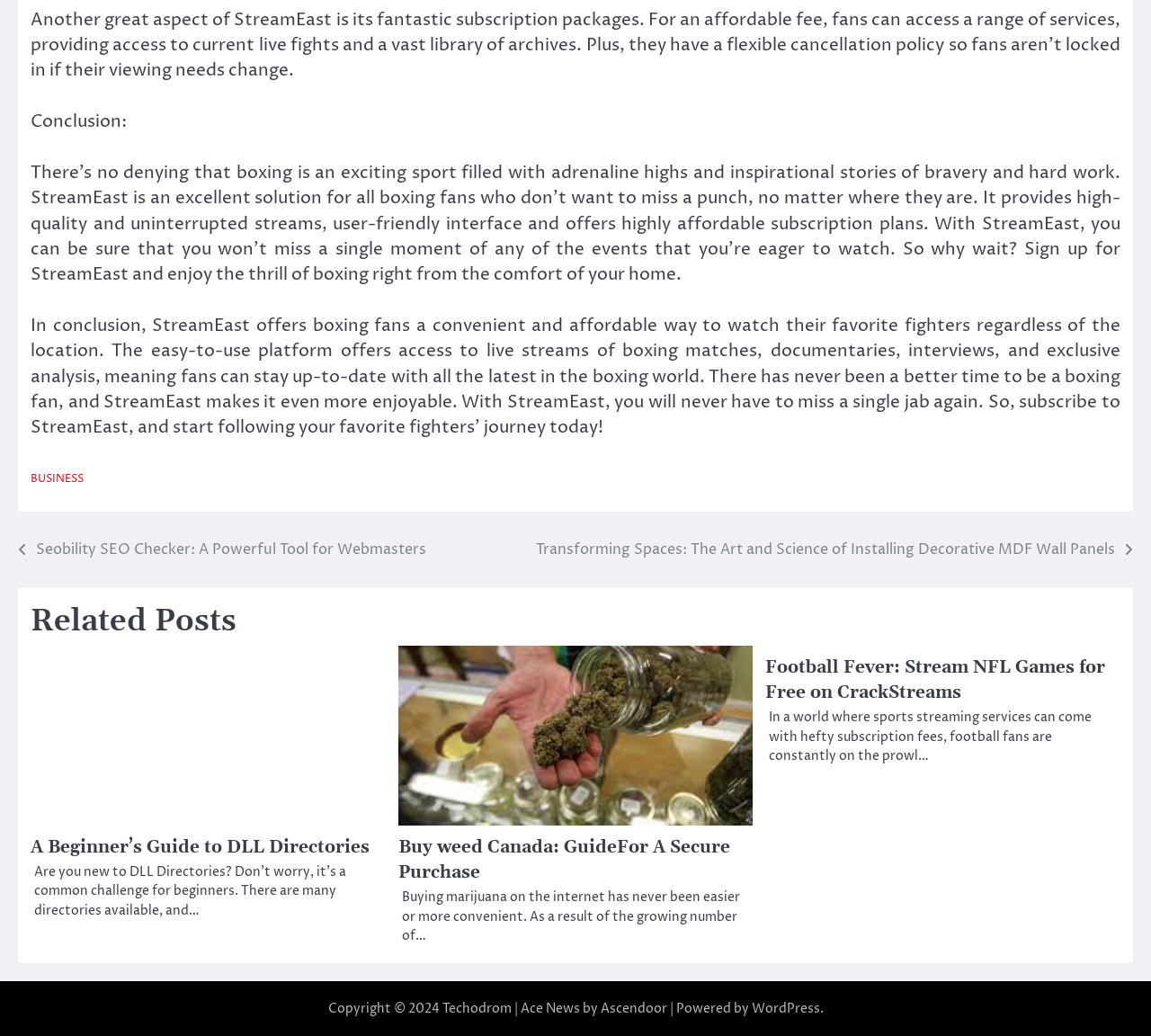What is the main topic of the webpage?
Give a detailed explanation using the information visible in the image.

The webpage primarily discusses StreamEast, a platform that offers boxing fans a convenient and affordable way to watch their favorite fighters, indicating that the main topic is boxing streaming.